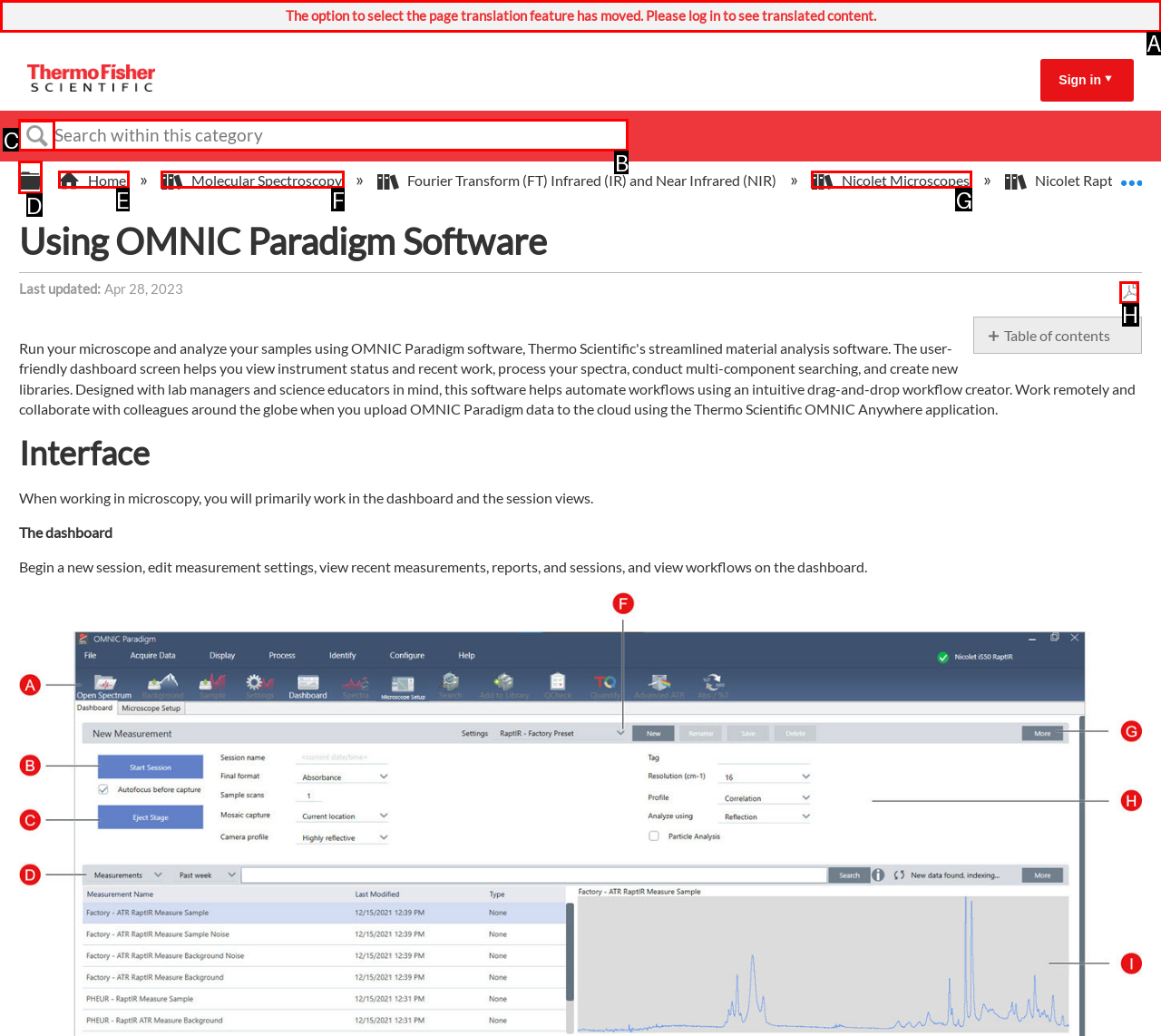Determine the letter of the UI element I should click on to complete the task: Go to home page from the provided choices in the screenshot.

E